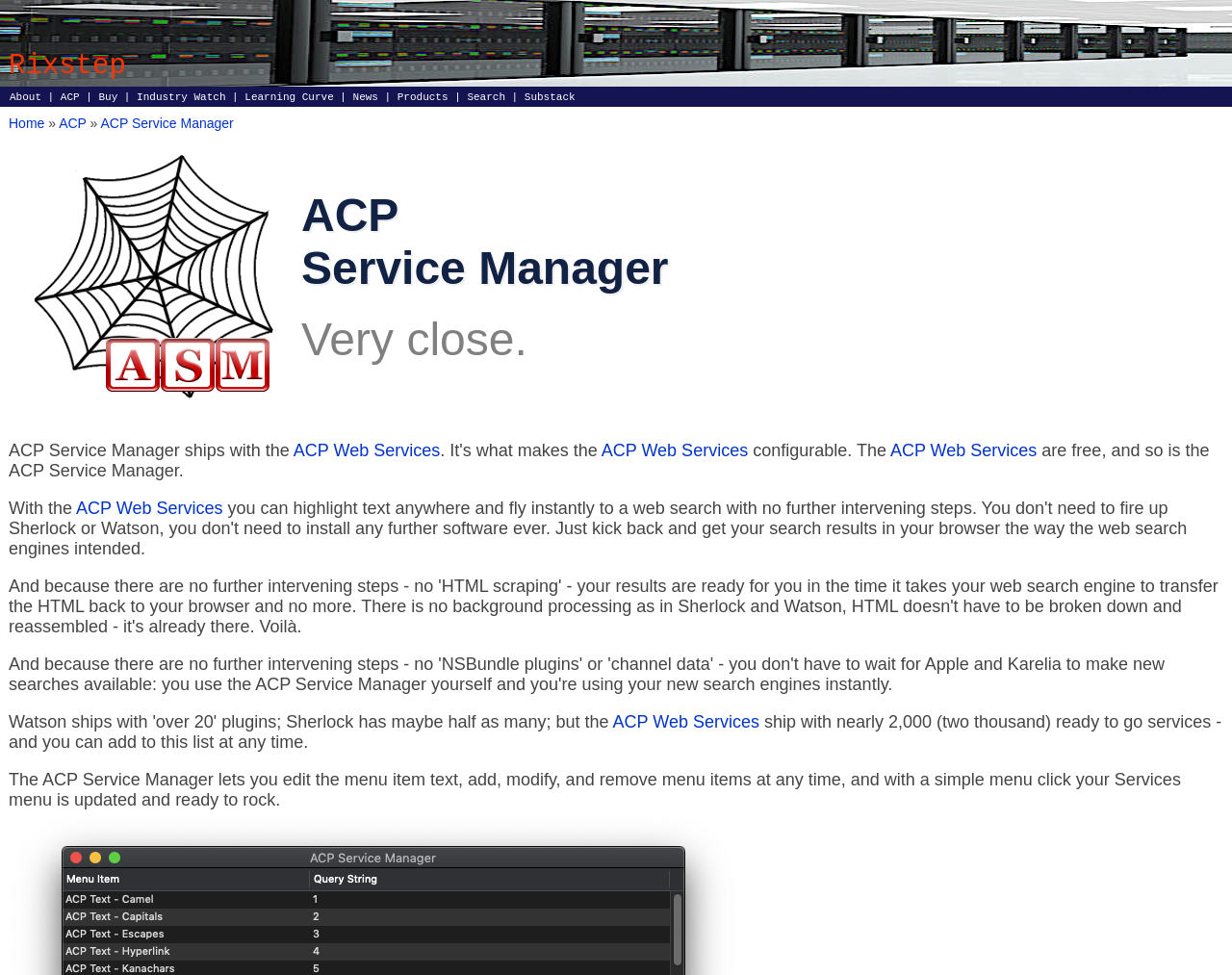Please find and generate the text of the main header of the webpage.

ACP
Service Manager